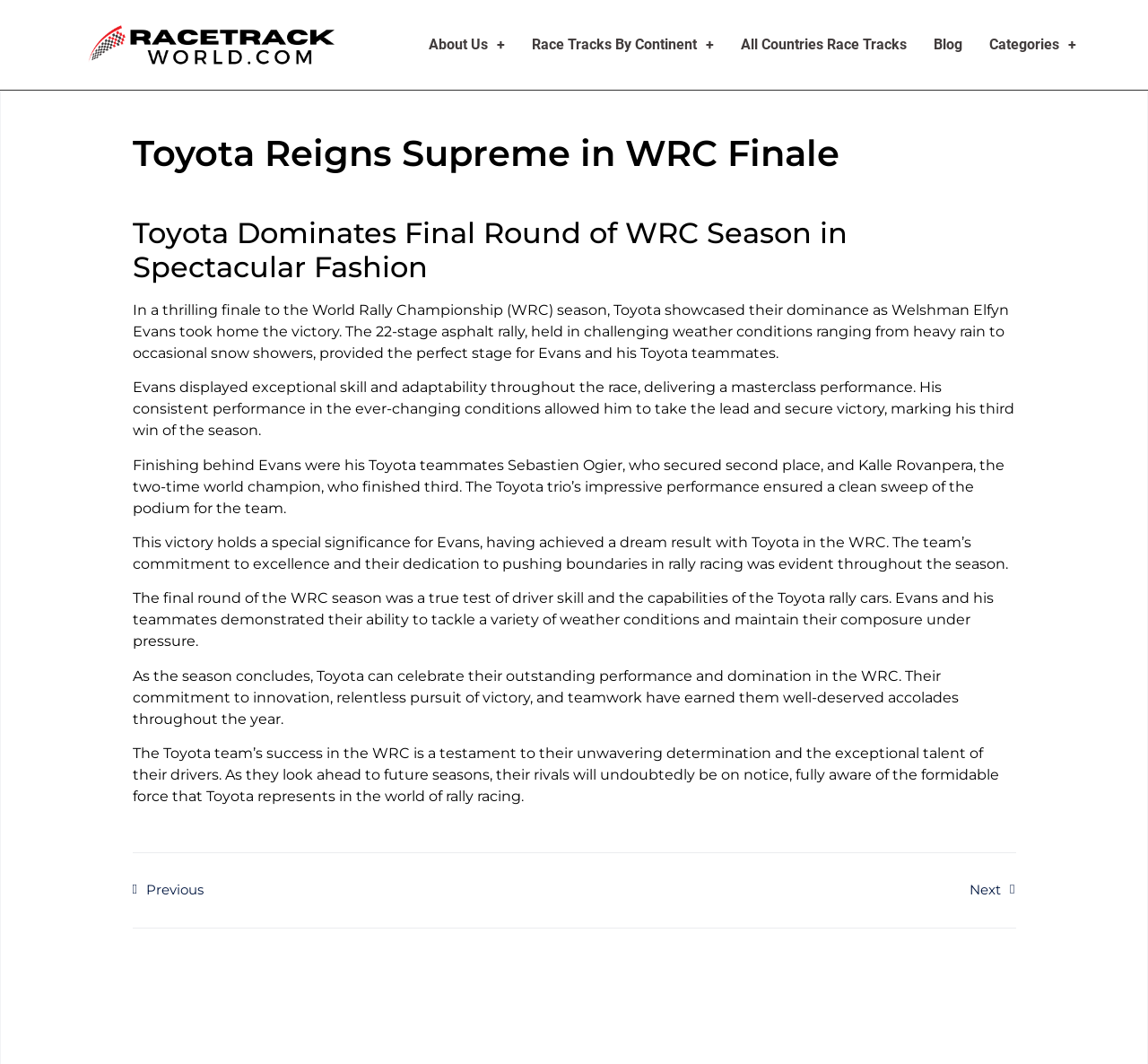Please find the bounding box for the following UI element description. Provide the coordinates in (top-left x, top-left y, bottom-right x, bottom-right y) format, with values between 0 and 1: About Us

[0.373, 0.034, 0.44, 0.051]